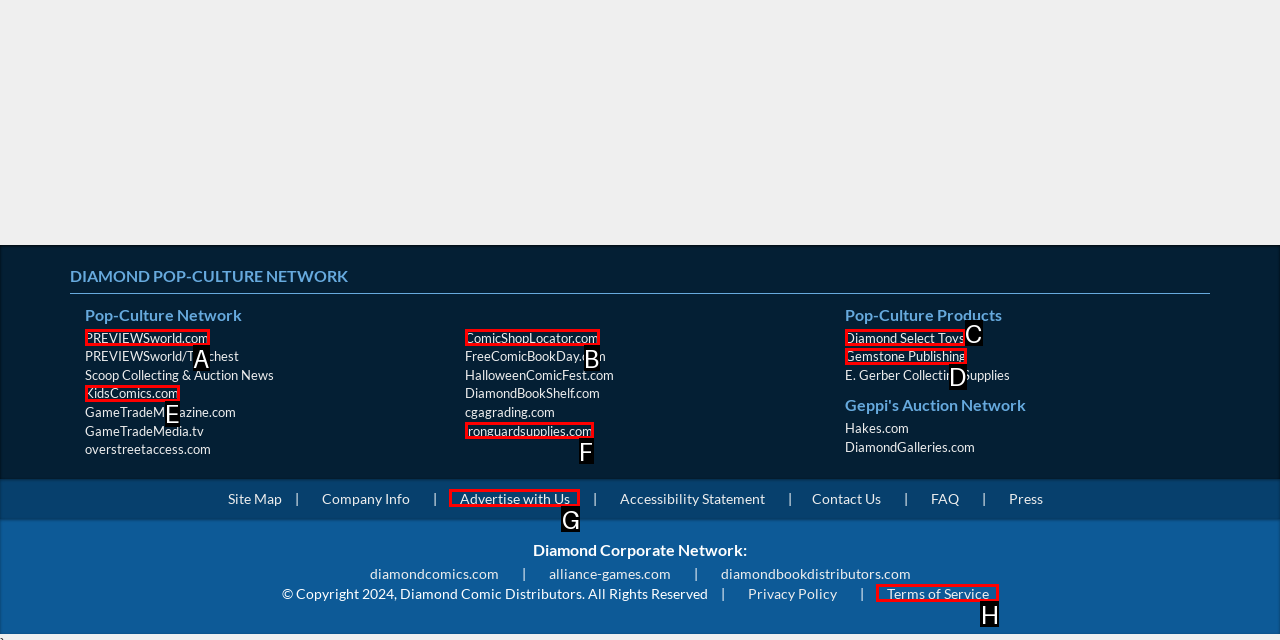Point out the option that best suits the description: Terms of Service
Indicate your answer with the letter of the selected choice.

H